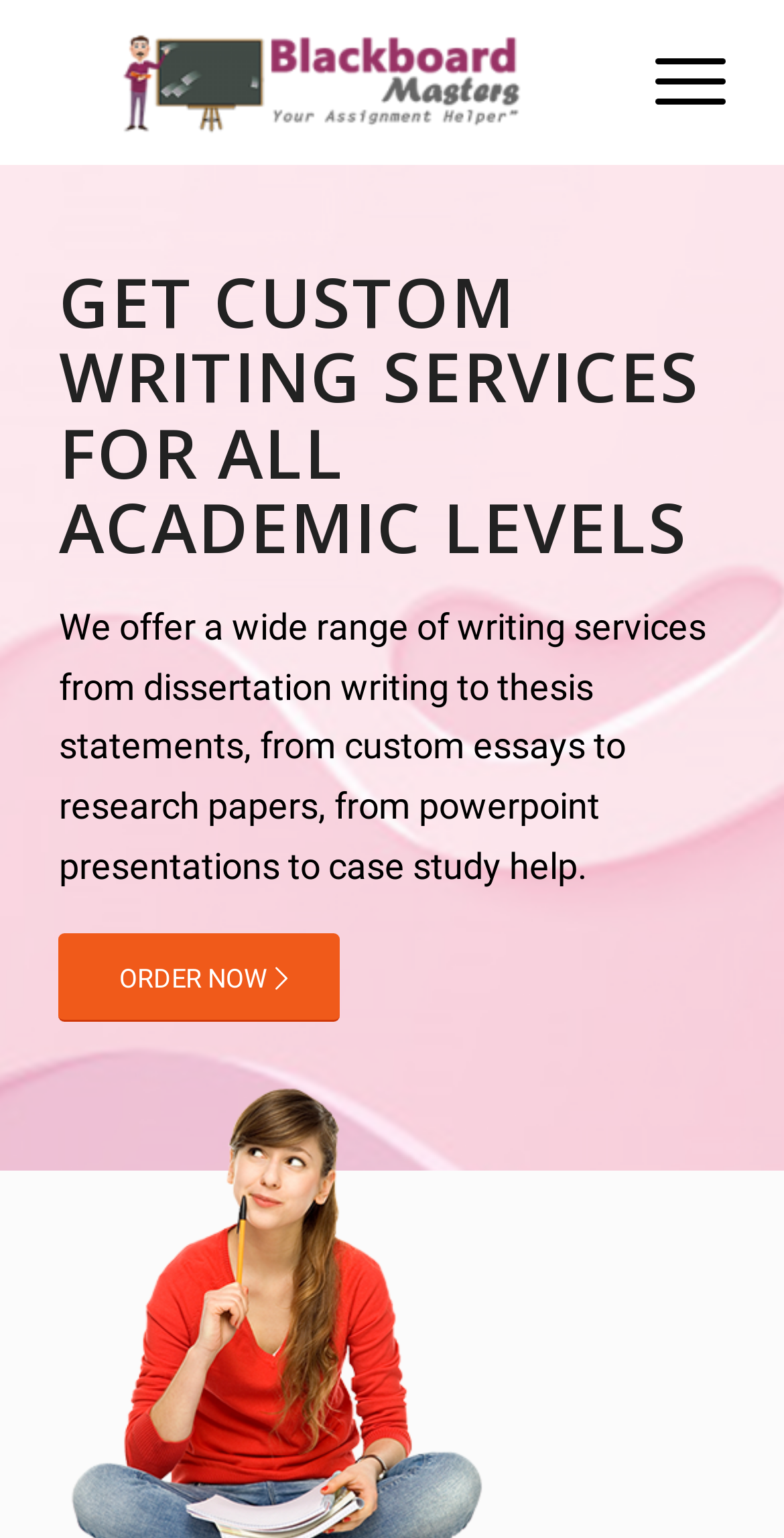What is the purpose of the 'ORDER NOW' button?
Please interpret the details in the image and answer the question thoroughly.

The 'ORDER NOW' button is likely a call-to-action element that allows users to initiate the process of placing an order for the writing services offered by the website, as it is positioned below the descriptive text about the services.